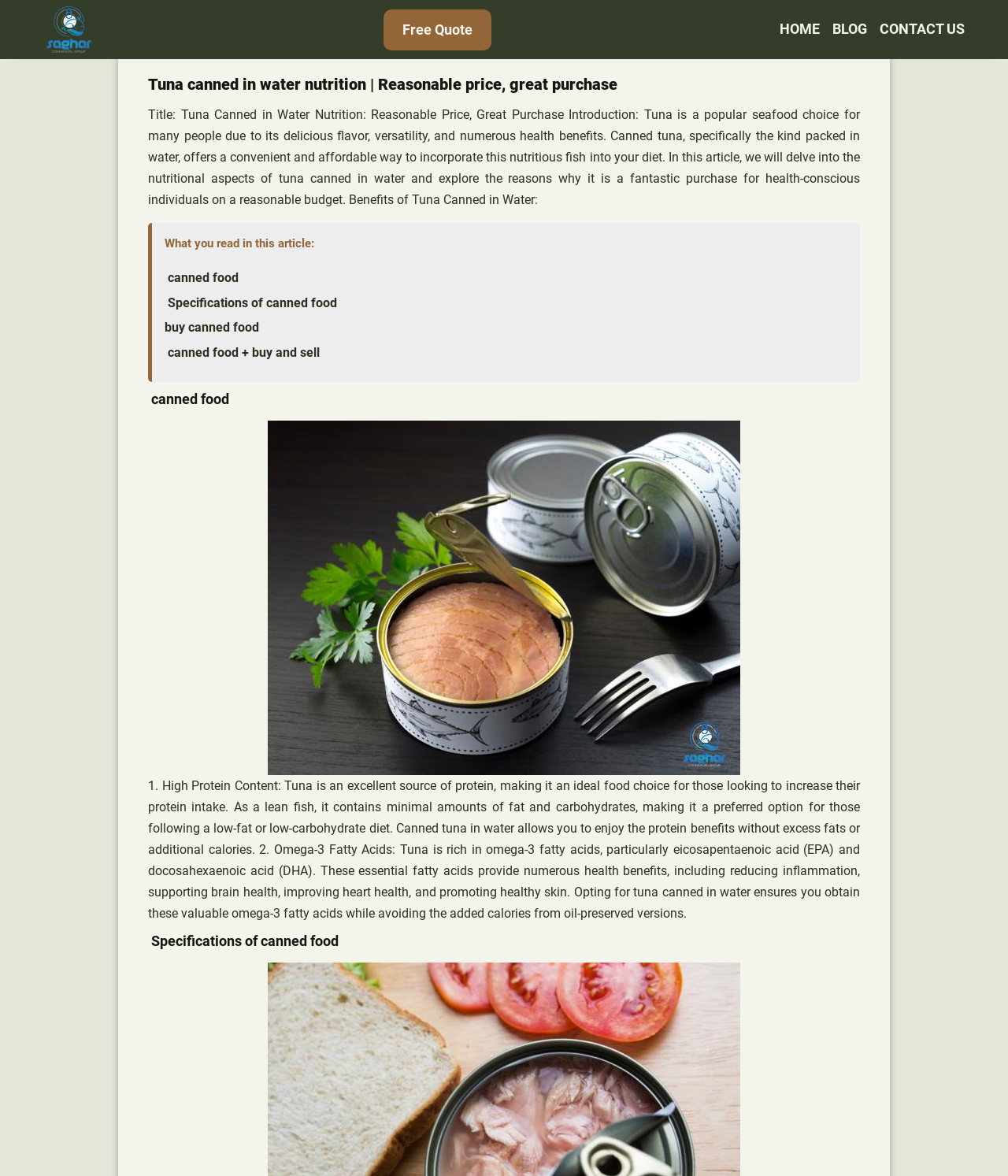What is the image related to in the article?
Answer the question with a detailed and thorough explanation.

The image is related to canned food, which is mentioned in the article as a topic of discussion, specifically in the section 'Specifications of canned food'.